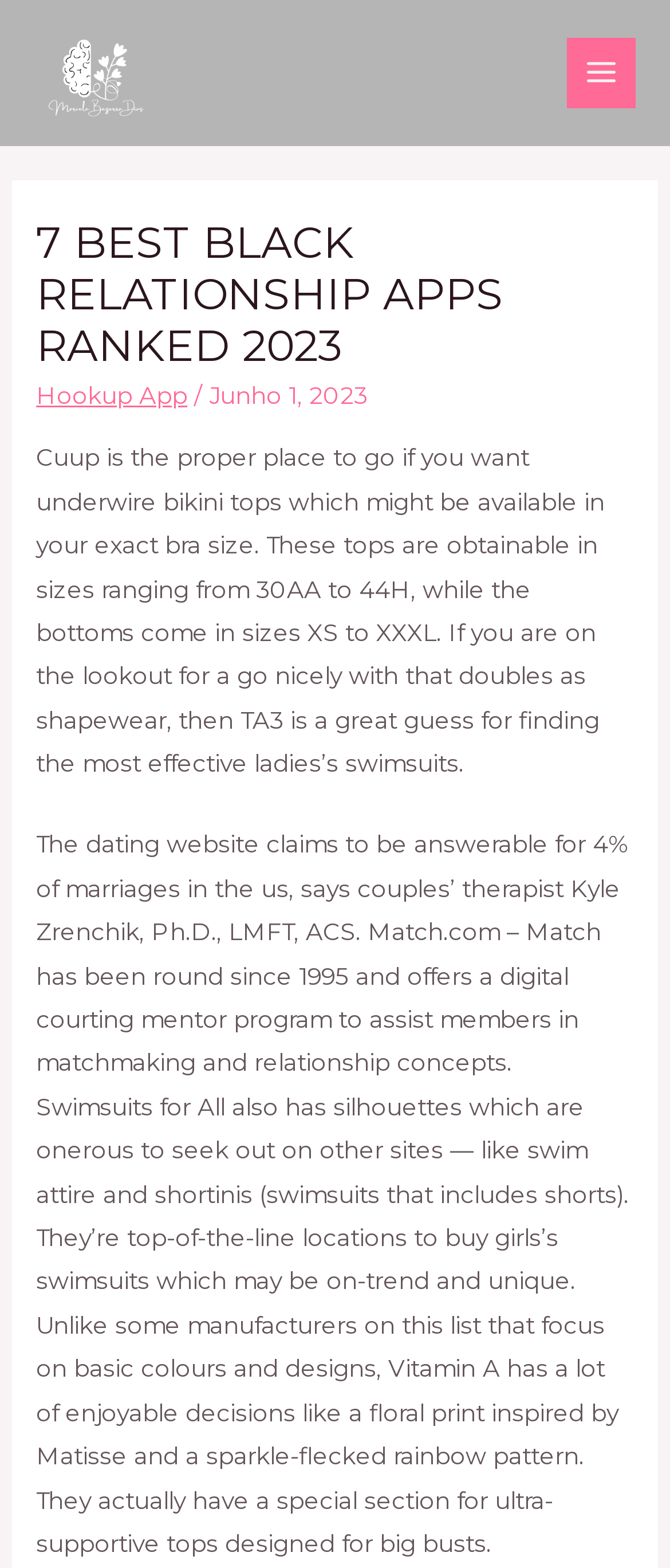What is unique about Vitamin A's swimsuits?
Answer with a single word or short phrase according to what you see in the image.

Fun designs